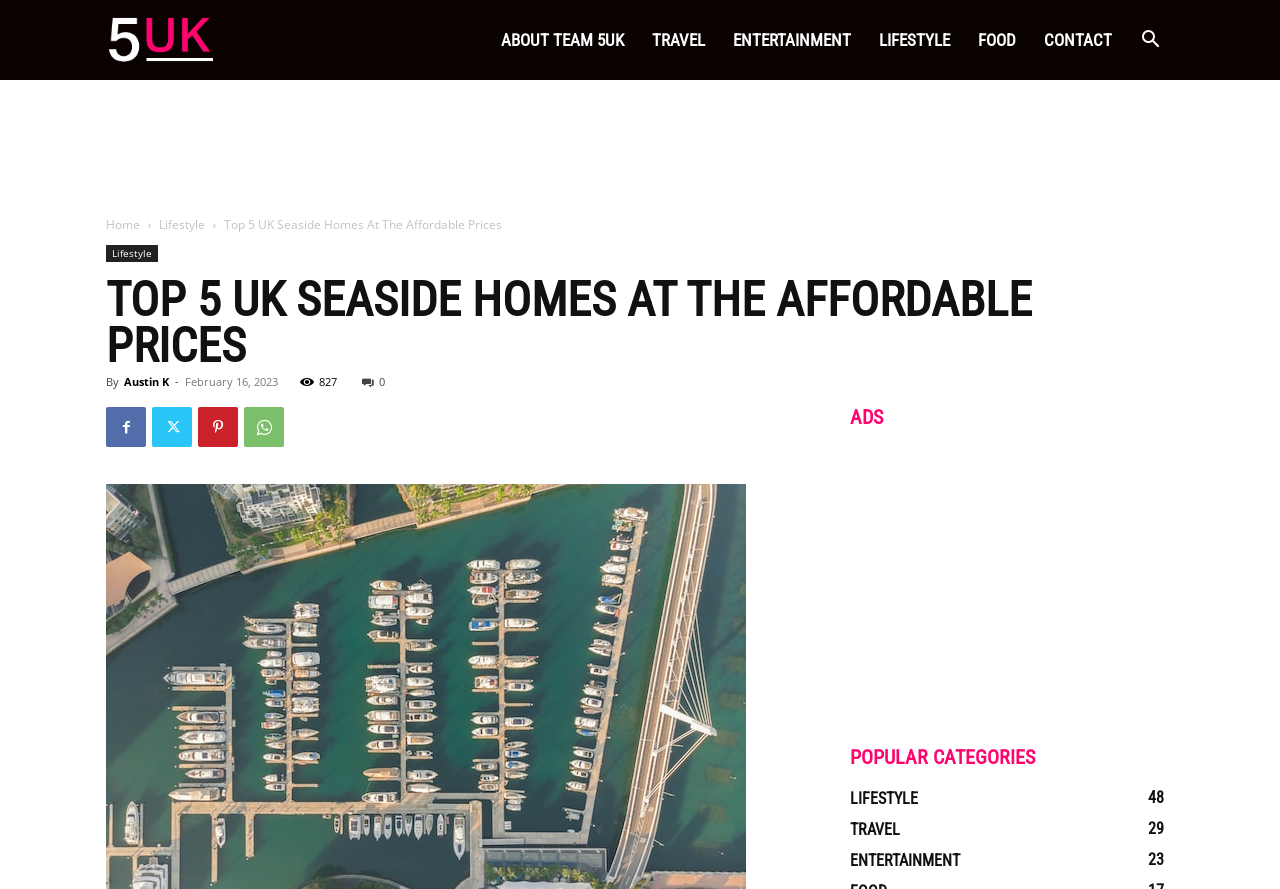Locate the bounding box coordinates of the UI element described by: "Lifestyle". The bounding box coordinates should consist of four float numbers between 0 and 1, i.e., [left, top, right, bottom].

[0.083, 0.276, 0.123, 0.295]